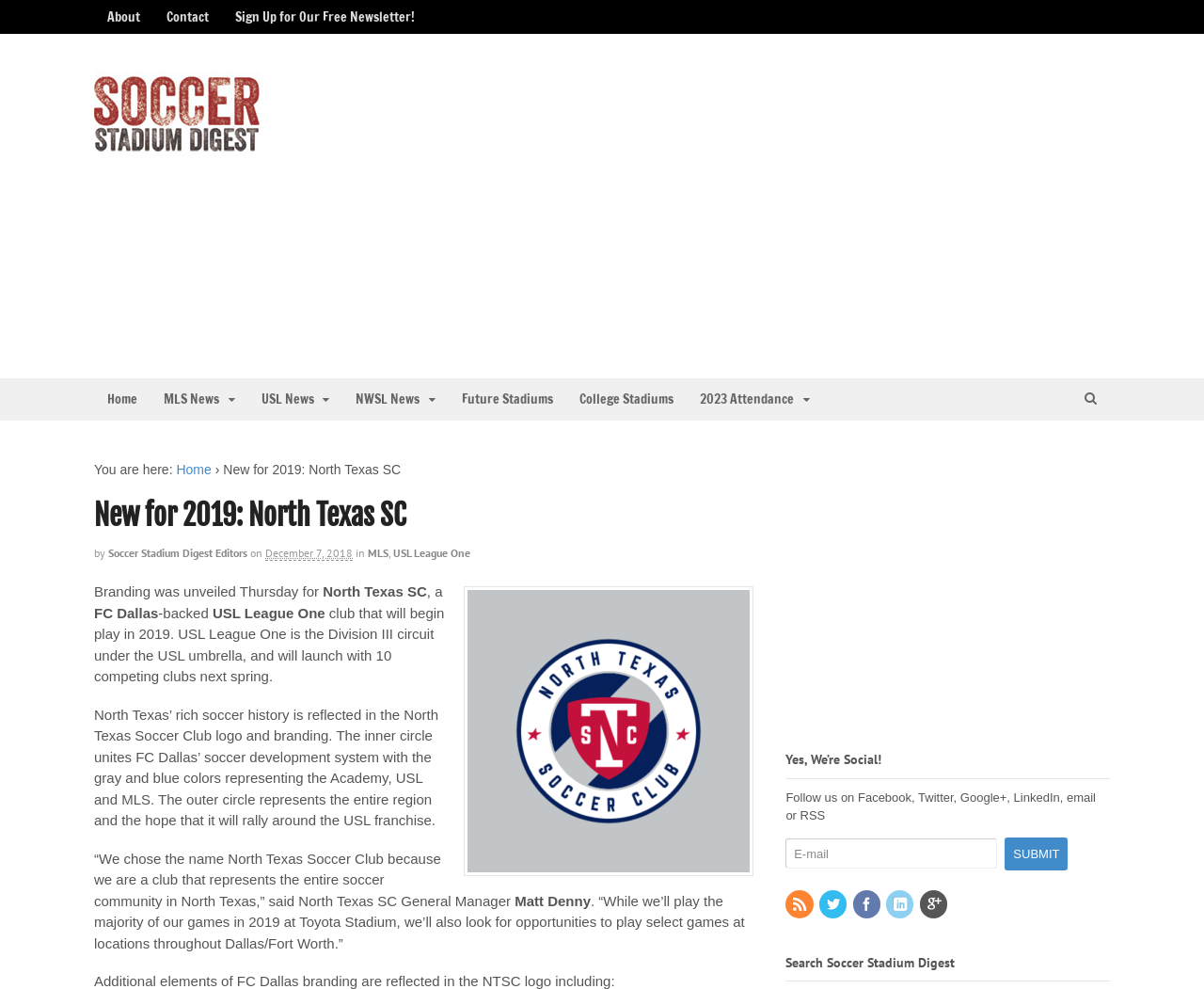What is the name of the soccer club?
Please use the image to deliver a detailed and complete answer.

I found the answer by looking at the heading 'New for 2019: North Texas SC' and the text 'North Texas SC crest' which is an image description. This suggests that North Texas SC is the name of the soccer club.